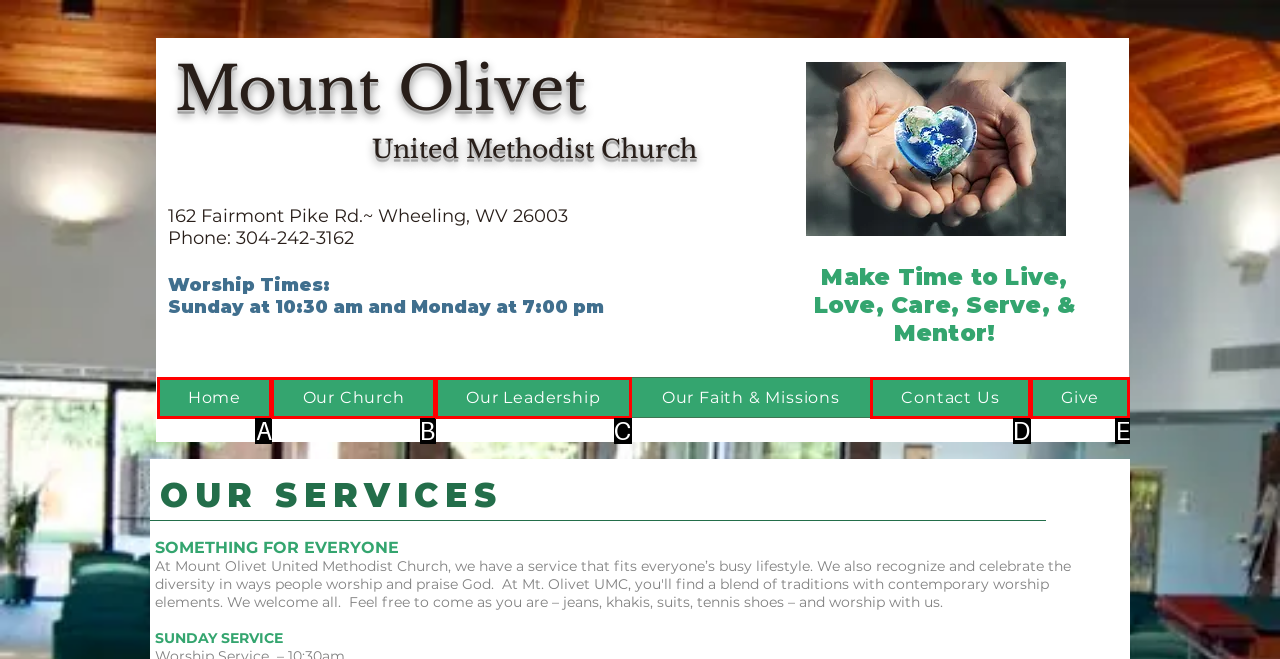Match the description: Our Leadership to one of the options shown. Reply with the letter of the best match.

C